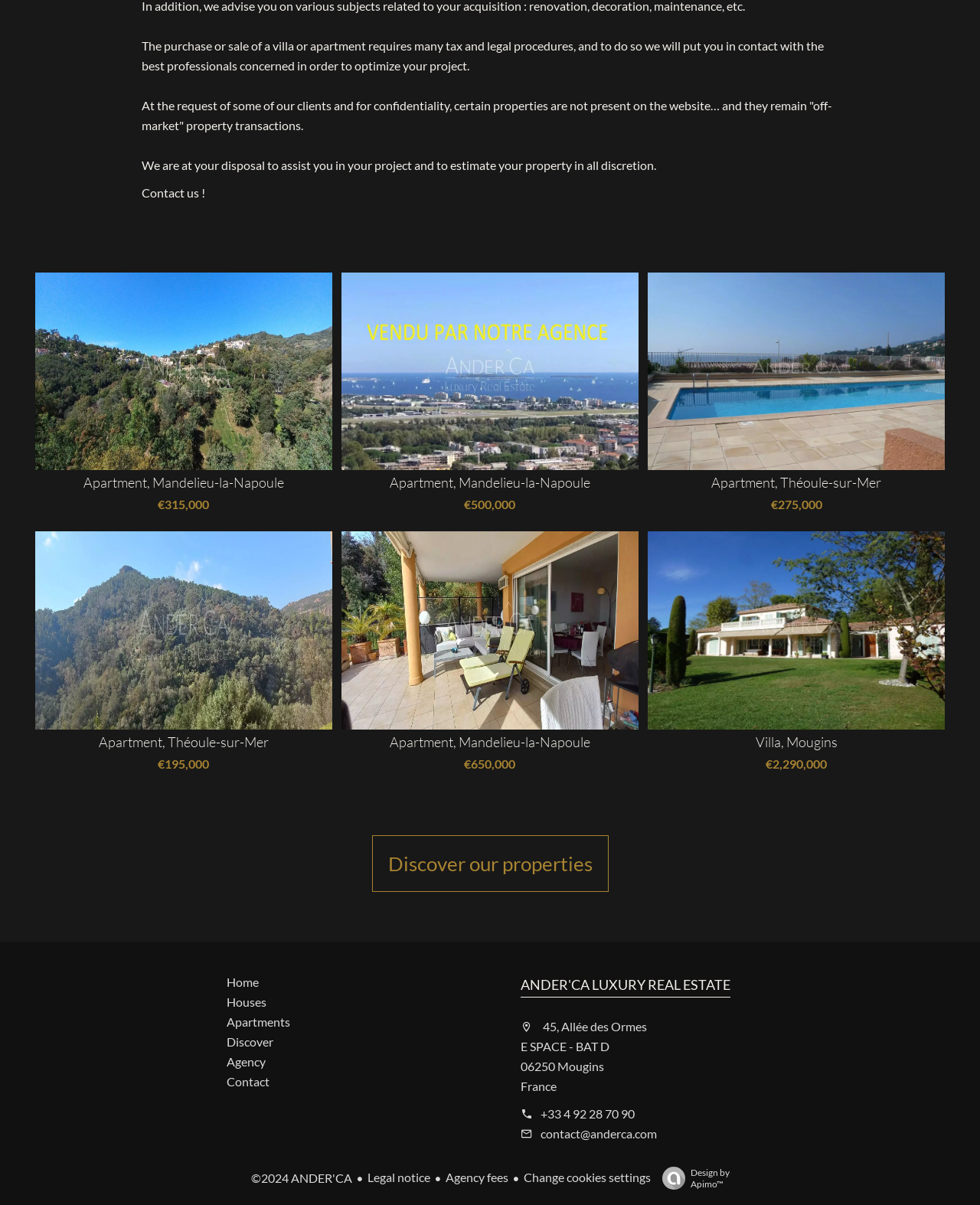Extract the bounding box of the UI element described as: "Discover".

[0.231, 0.858, 0.279, 0.87]